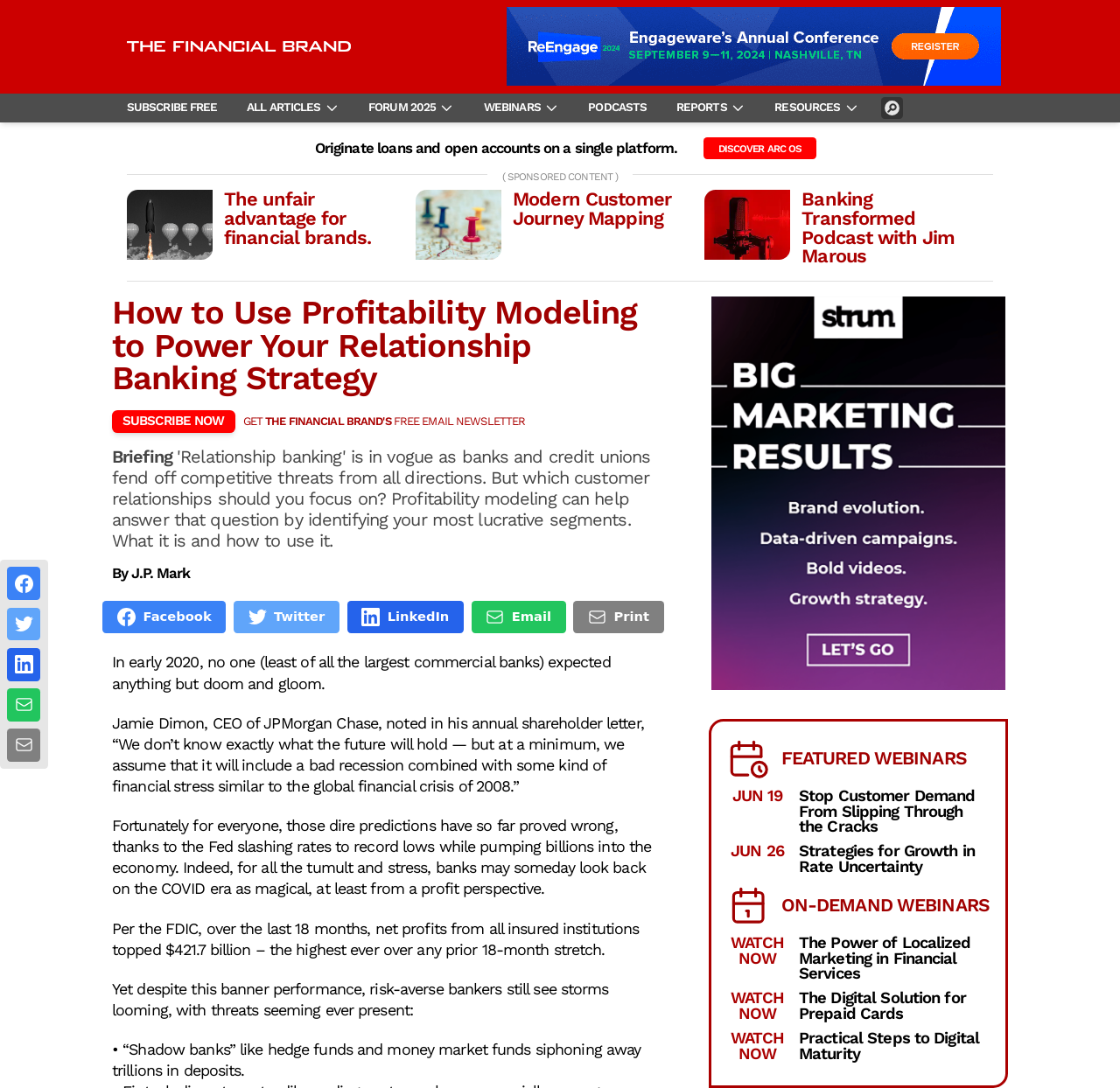Using the webpage screenshot, find the UI element described by Subscribe Now. Provide the bounding box coordinates in the format (top-left x, top-left y, bottom-right x, bottom-right y), ensuring all values are floating point numbers between 0 and 1.

[0.1, 0.377, 0.21, 0.398]